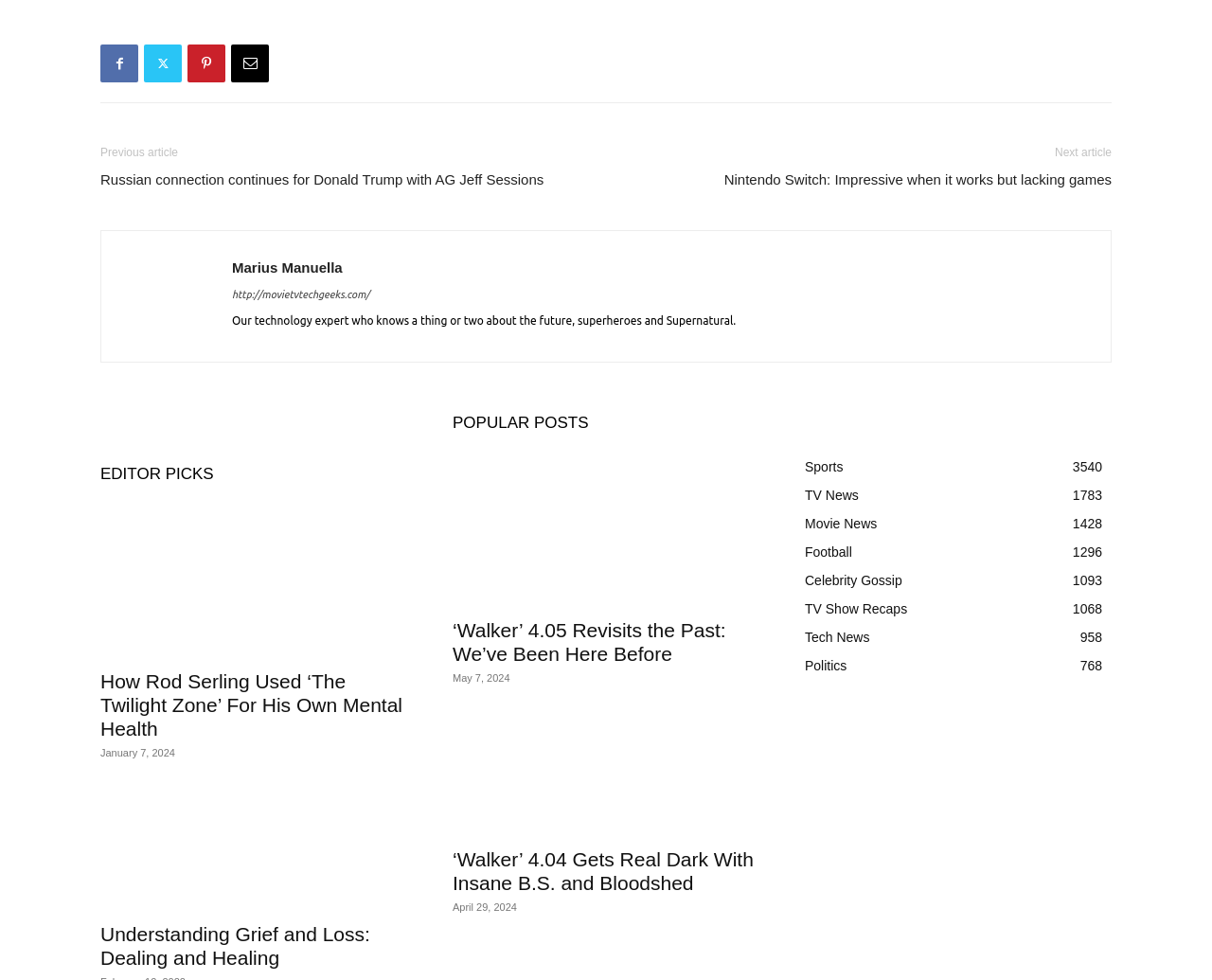Highlight the bounding box coordinates of the element that should be clicked to carry out the following instruction: "View the 'How Rod Serling Used ‘The Twilight Zone’ For His Own Mental Health' article". The coordinates must be given as four float numbers ranging from 0 to 1, i.e., [left, top, right, bottom].

[0.083, 0.514, 0.336, 0.671]